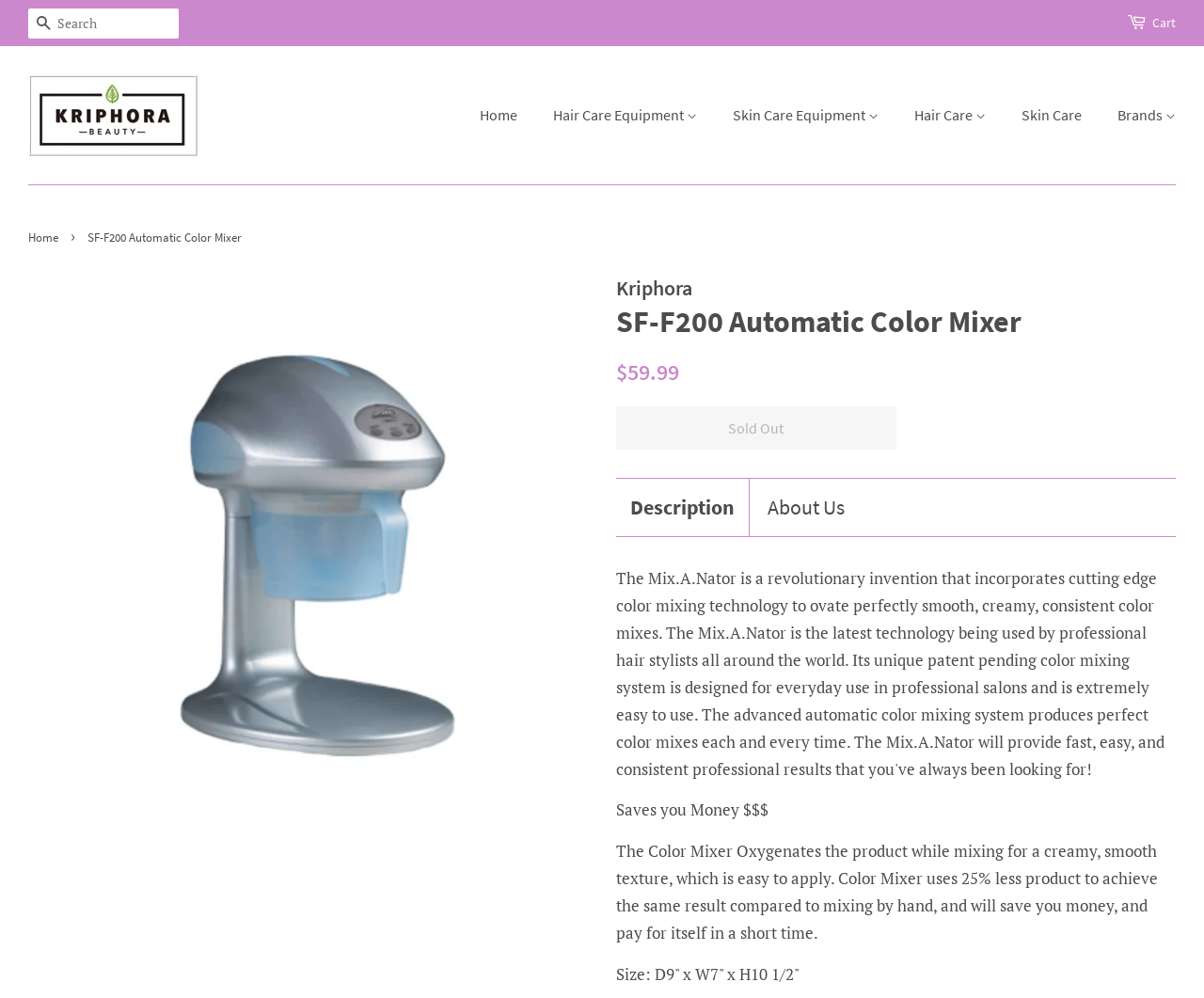Please extract the webpage's main title and generate its text content.

SF-F200 Automatic Color Mixer